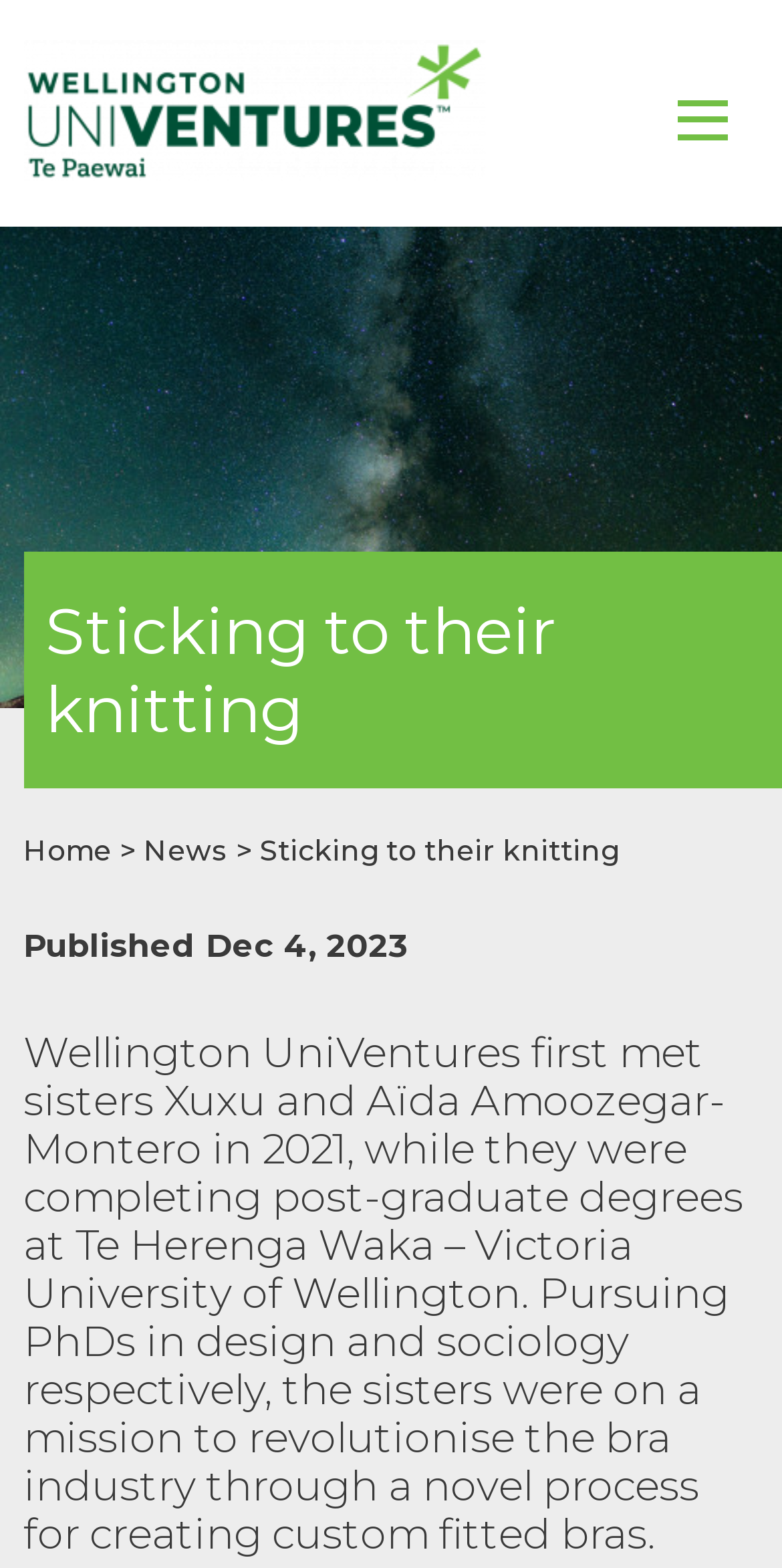Offer a comprehensive description of the webpage’s content and structure.

The webpage features a logo of Wellington UniVentures at the top left corner, which is a clickable link. Below the logo, there is a heading that reads "Sticking to their knitting". 

To the right of the logo, there is a navigation menu with two links: "Home" and "News". The navigation menu is positioned at the top of the page, slightly below the logo. 

Below the navigation menu, there is a publication date "Published Dec 4, 2023" at the top left of the page. 

The main content of the webpage is a paragraph of text that describes how Wellington UniVentures met two sisters, Xuxu and Aïda Amoozegar-Montero, who were pursuing PhDs at Te Herenga Waka – Victoria University of Wellington. The text explains how the sisters aimed to revolutionize the bra industry through a novel process for creating custom fitted bras. This paragraph of text takes up most of the page, spanning from the top left to the bottom right.